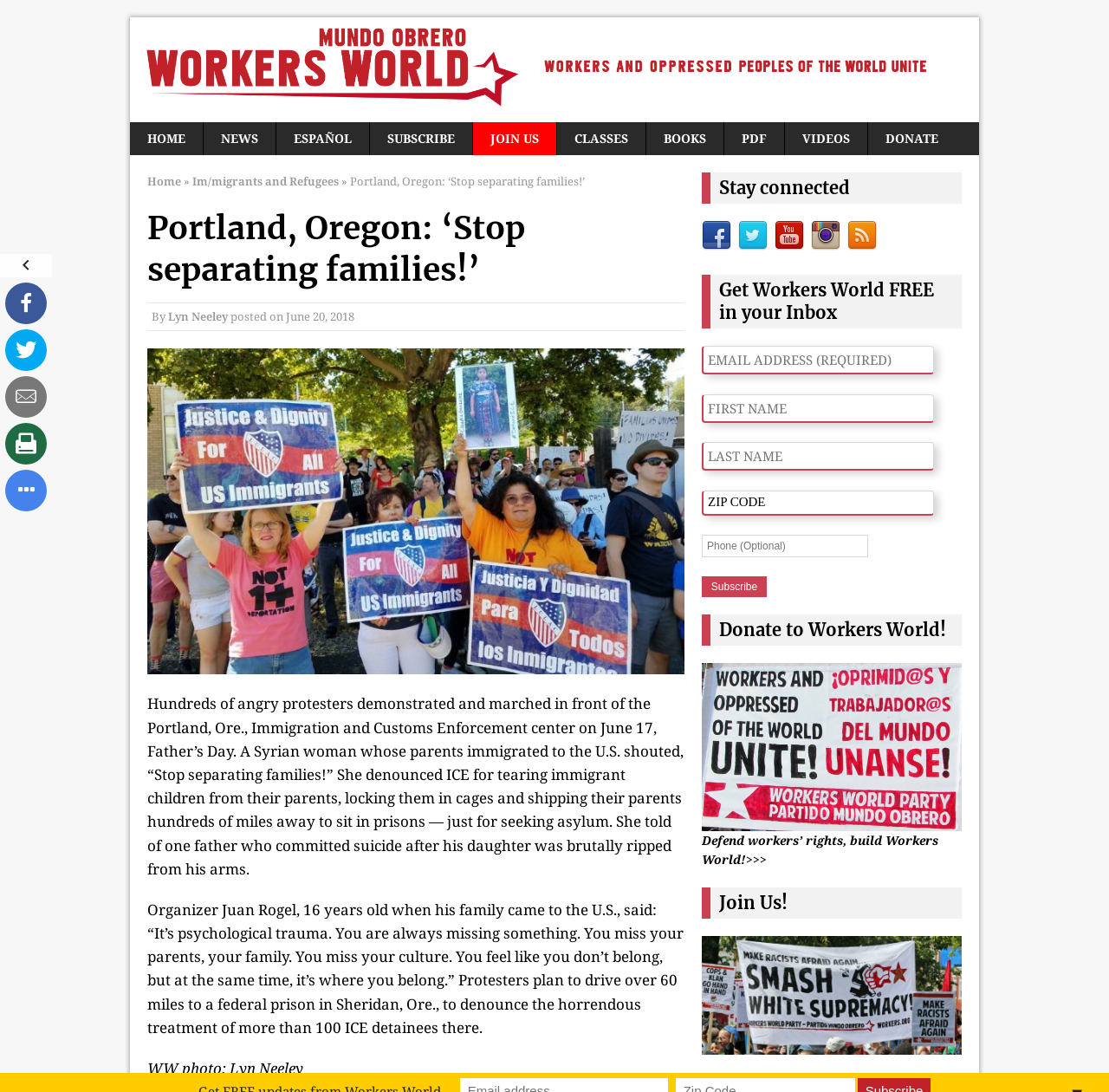Determine and generate the text content of the webpage's headline.

Portland, Oregon: ‘Stop separating families!’